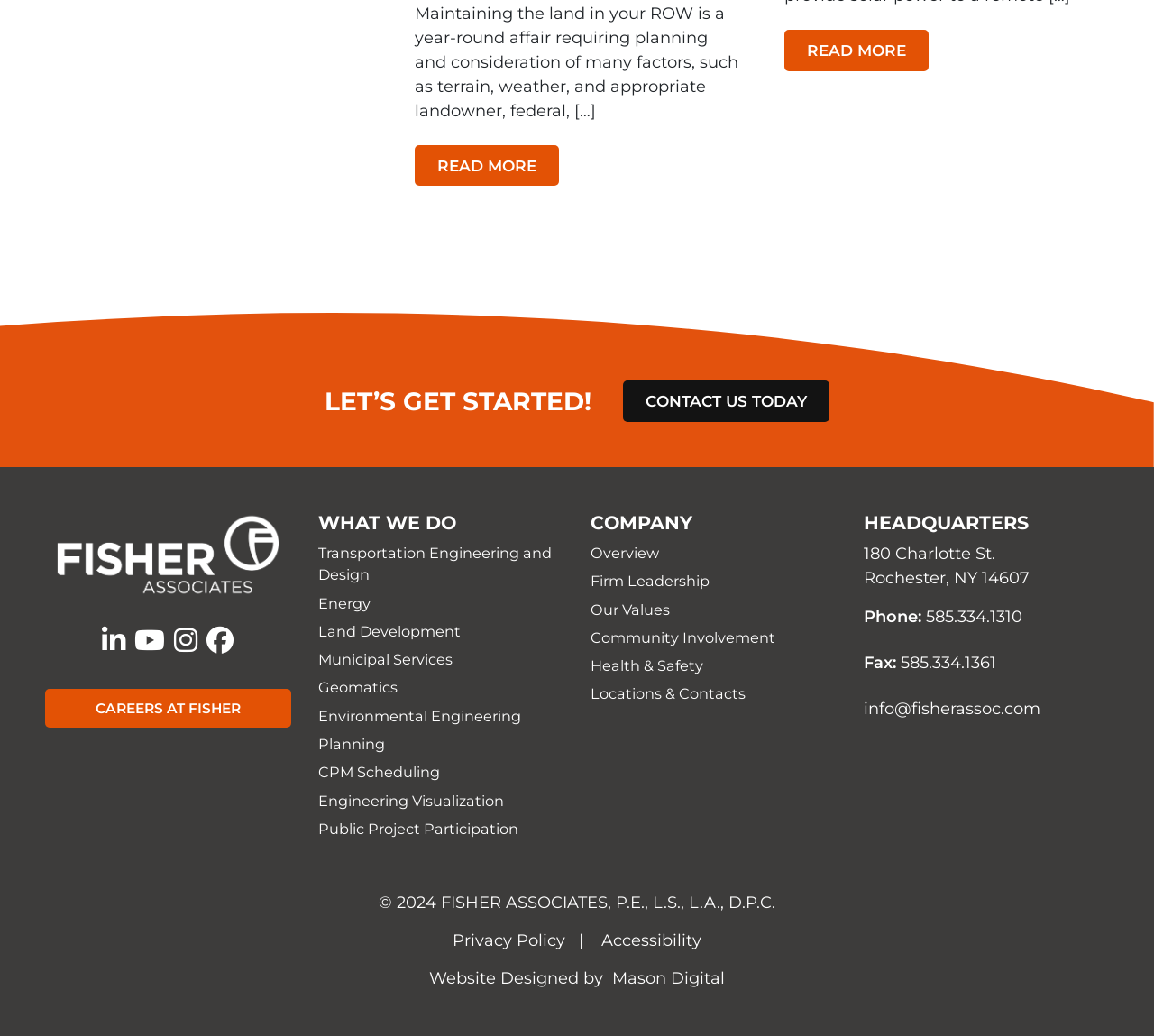Who designed the website?
Please provide a detailed and comprehensive answer to the question.

I found the website designer by looking at the link with the text 'Mason Digital' at the bottom of the webpage, which is likely the credit for the website design.